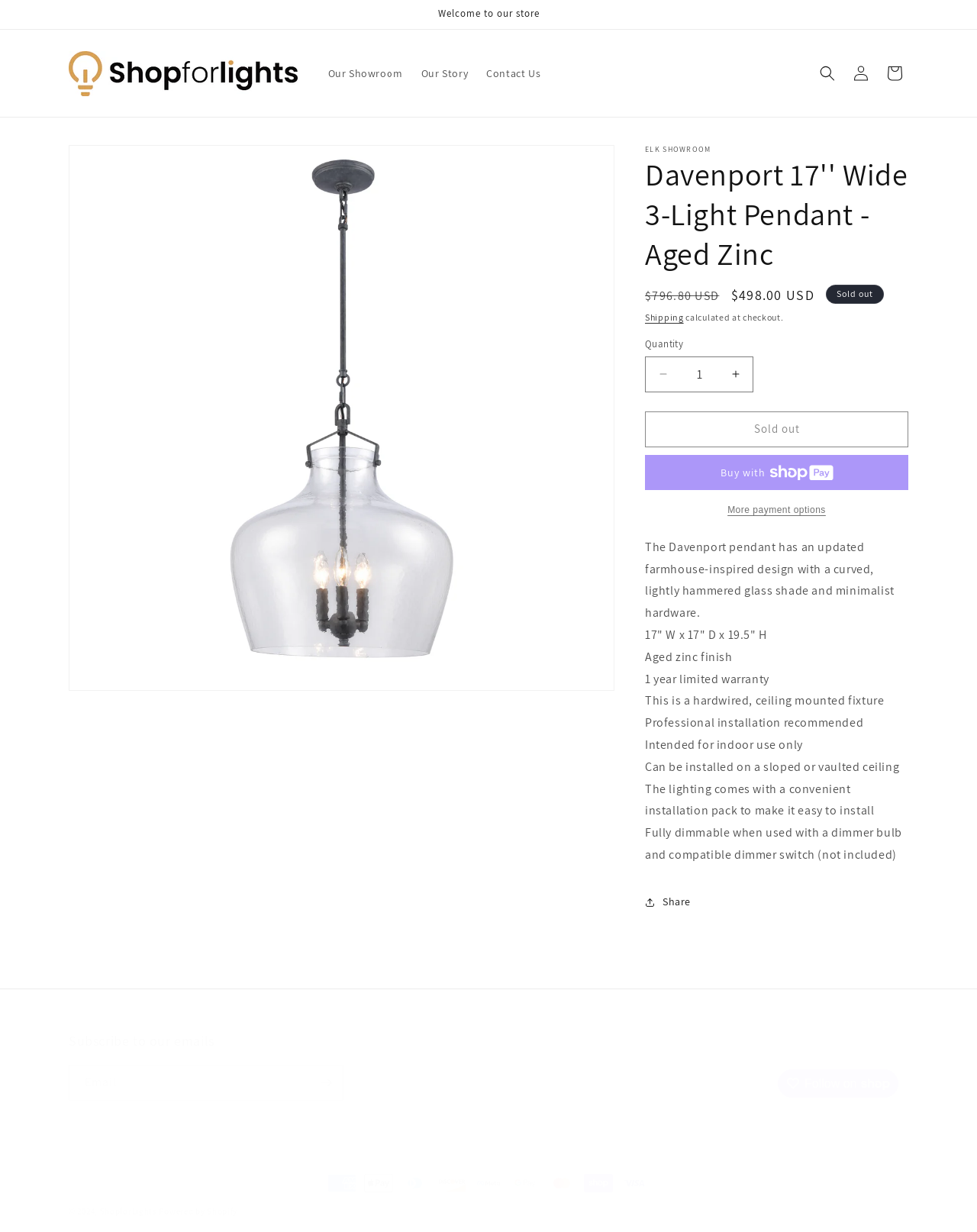Identify the bounding box coordinates of the element to click to follow this instruction: 'View product information'. Ensure the coordinates are four float values between 0 and 1, provided as [left, top, right, bottom].

[0.07, 0.117, 0.165, 0.146]